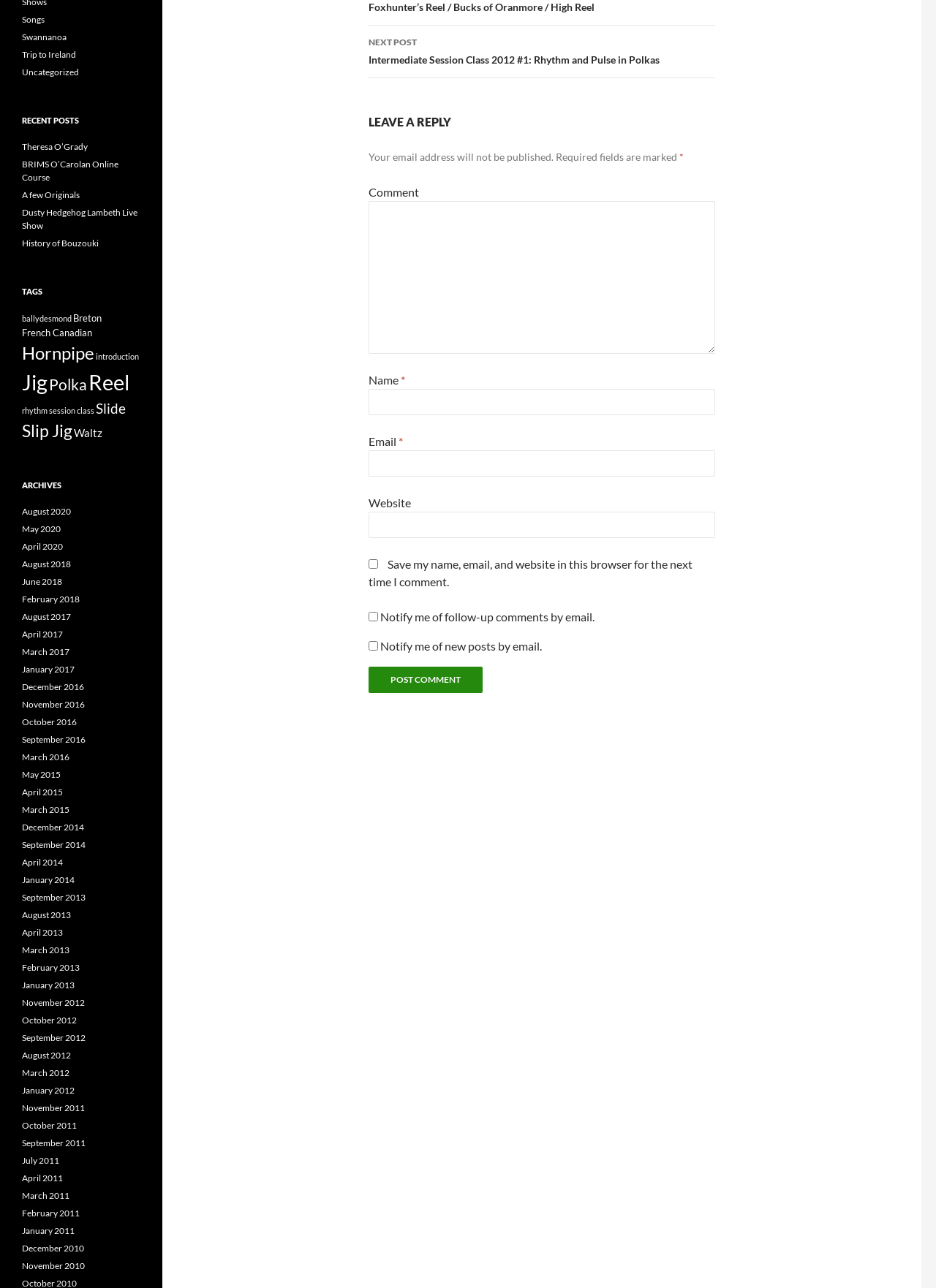What is the primary function of the 'Save my name, email, and website in this browser for the next time I comment' checkbox?
Based on the content of the image, thoroughly explain and answer the question.

The checkbox is located in the comment section and allows users to save their name, email, and website information in the browser for future comments. This suggests that the primary function of the checkbox is to save user information for convenience.